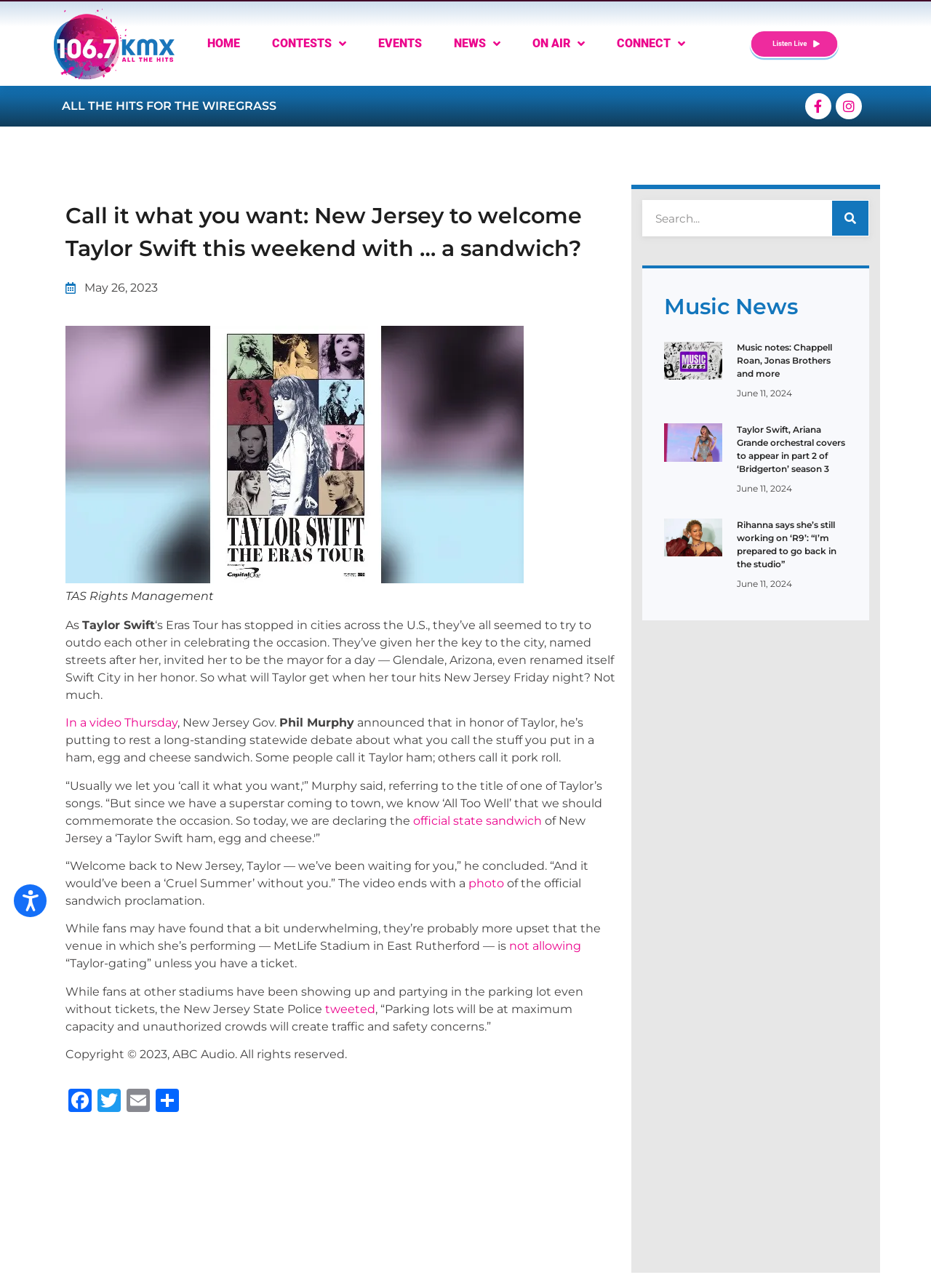Reply to the question below using a single word or brief phrase:
What is the name of the tour mentioned in the article?

Eras Tour